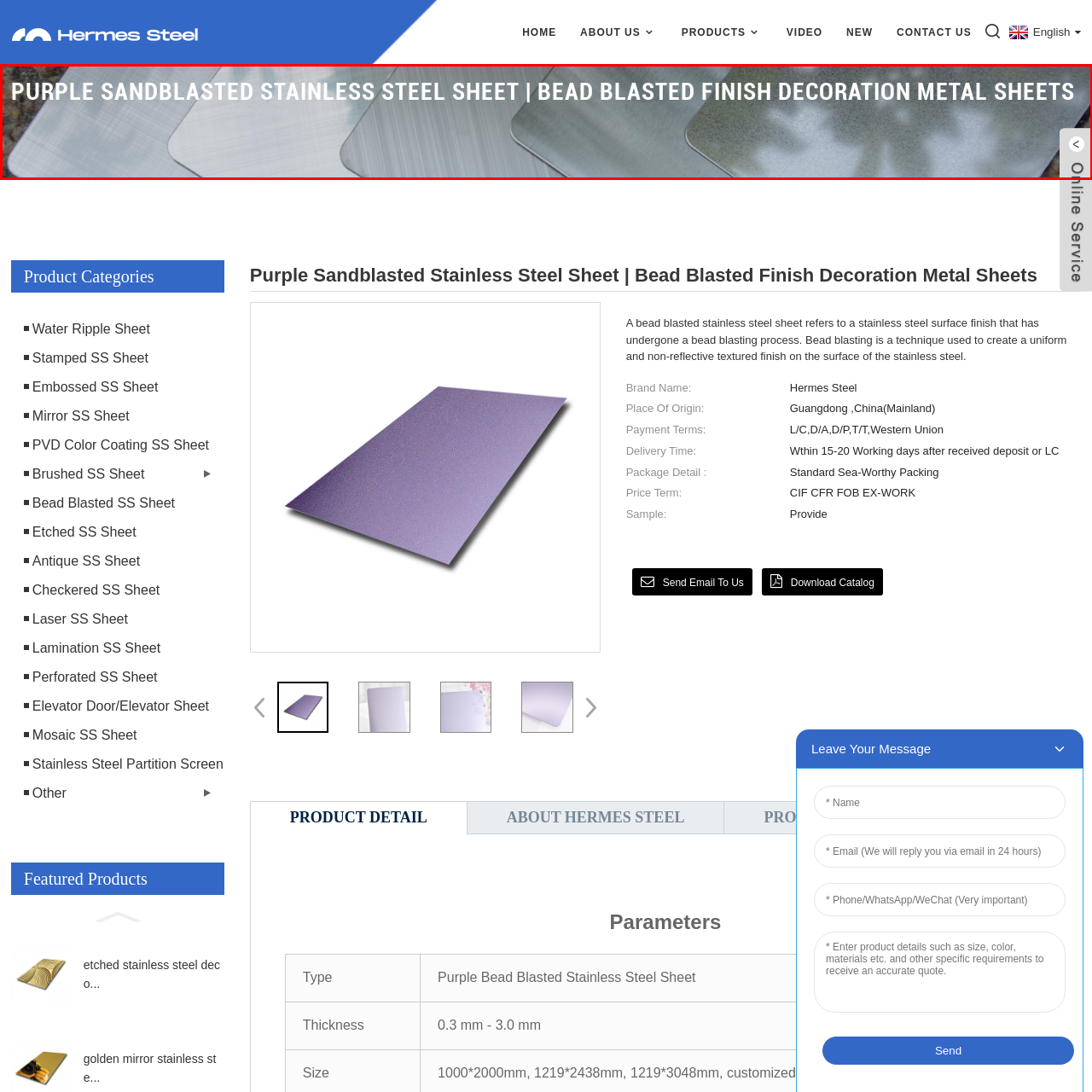What is the primary advantage of this decorative metal material?
Inspect the image indicated by the red outline and answer the question with a single word or short phrase.

Aesthetic appeal with durability